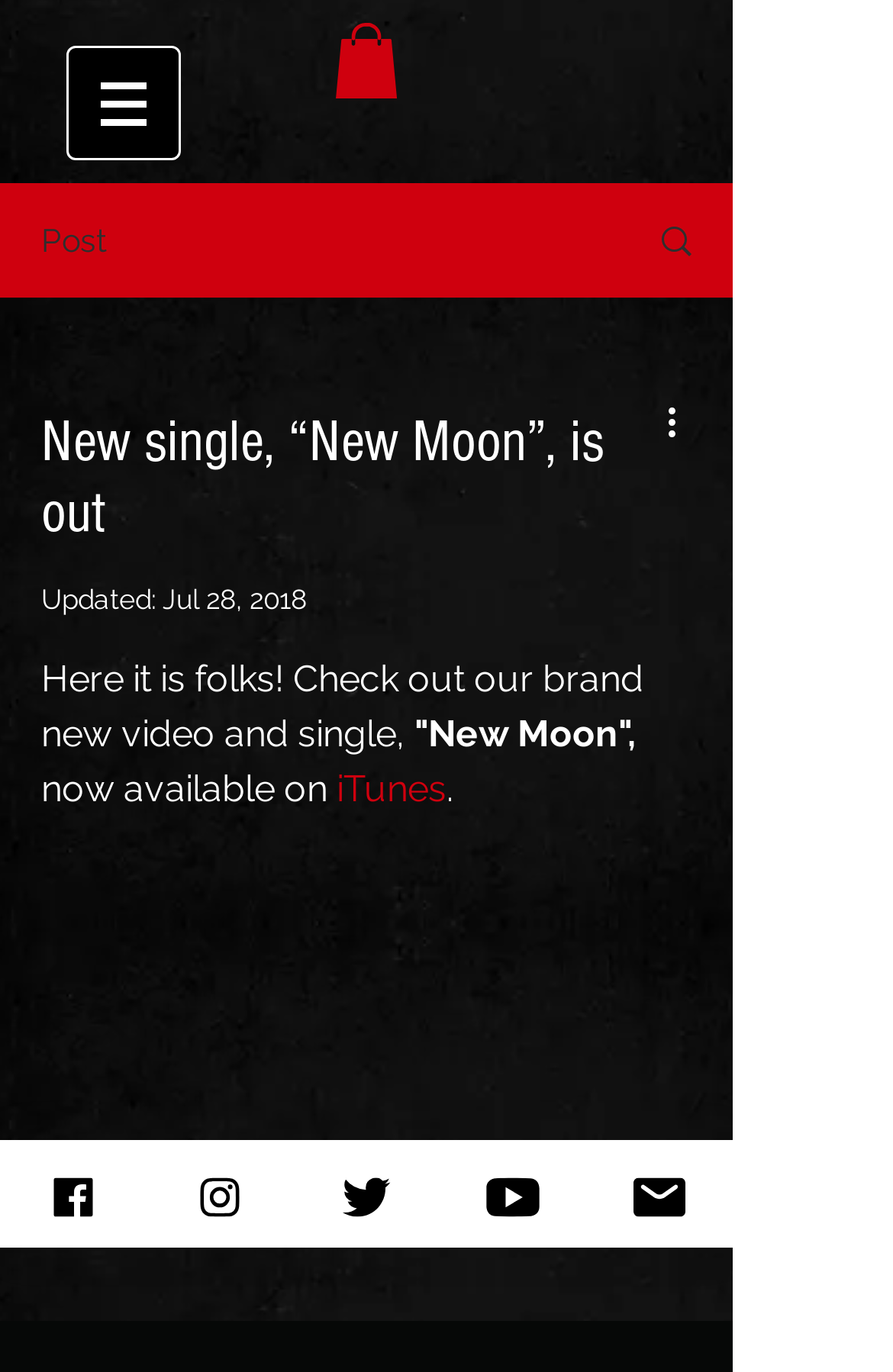Please determine the bounding box coordinates of the section I need to click to accomplish this instruction: "Open the iTunes link".

[0.377, 0.56, 0.5, 0.591]